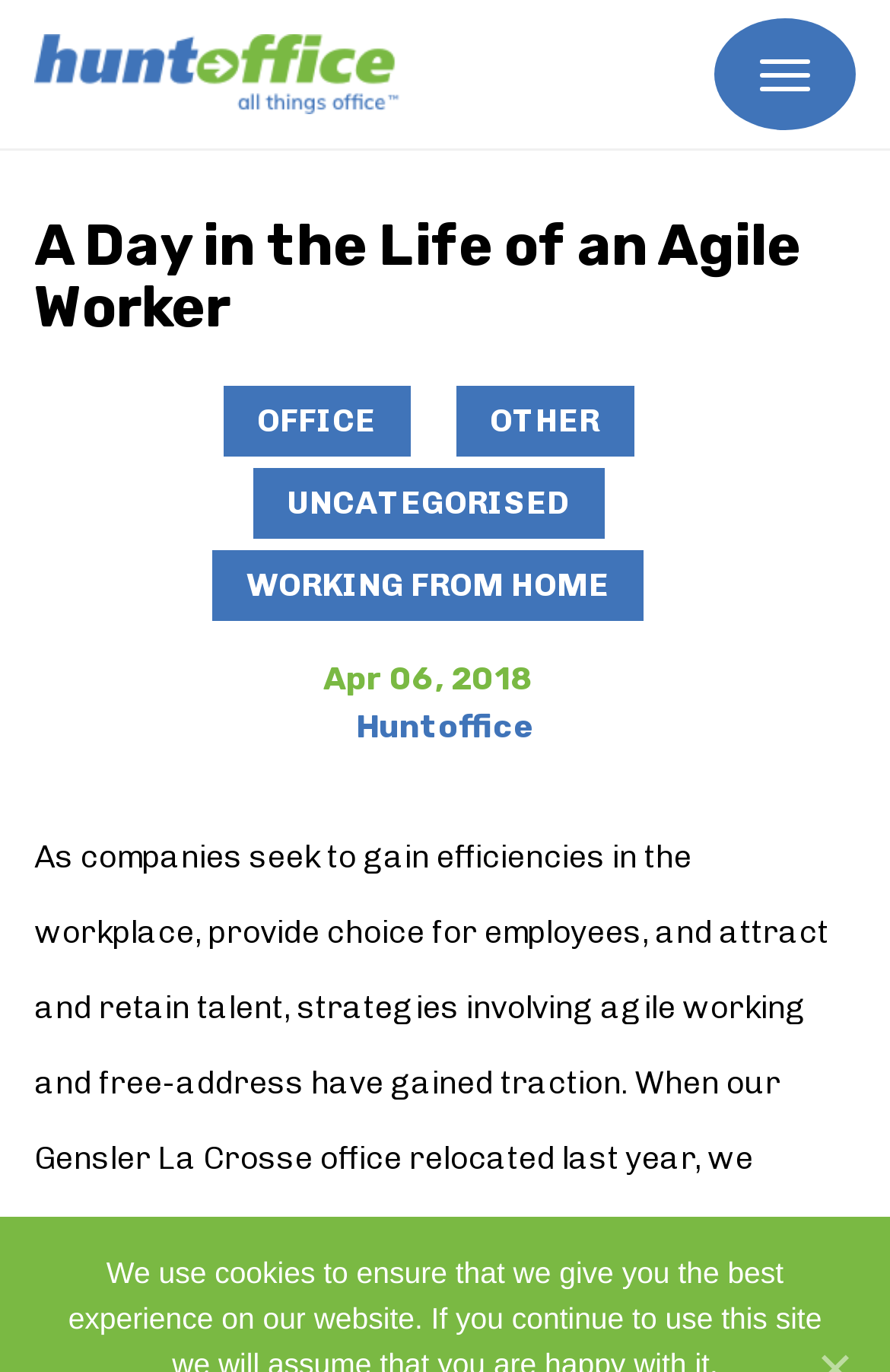Determine the title of the webpage and give its text content.

A Day in the Life of an Agile Worker